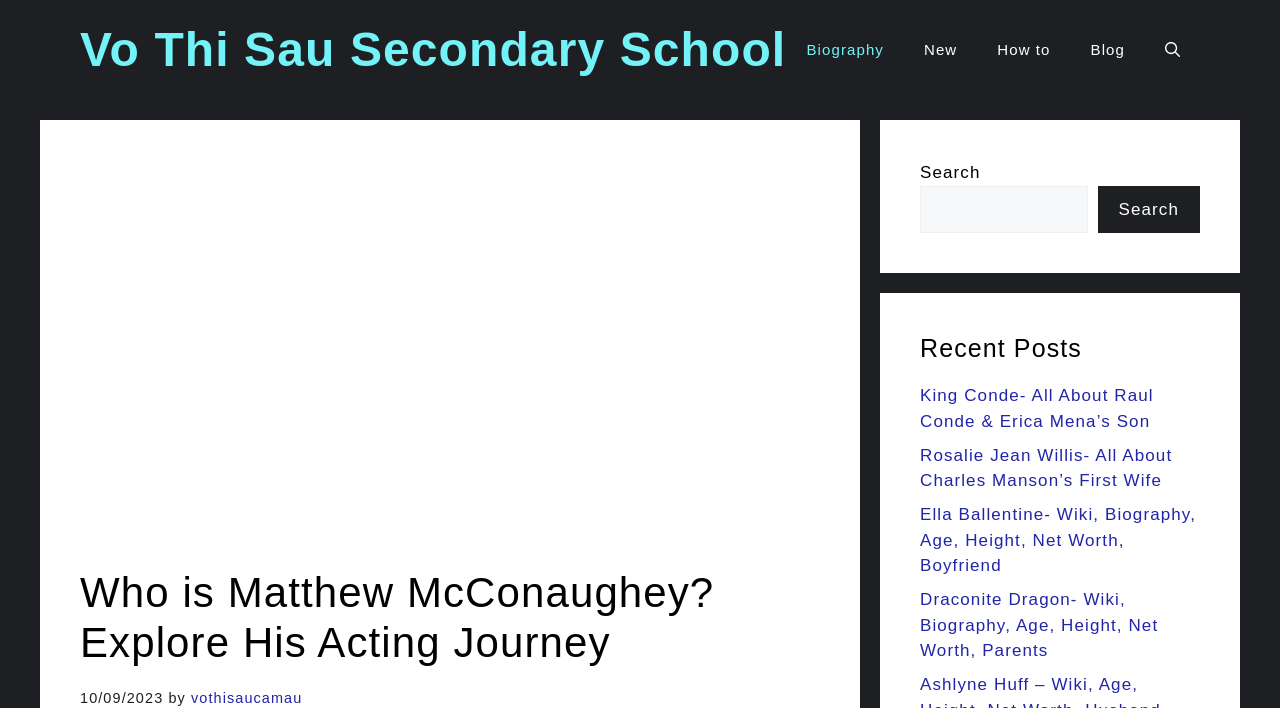What is the purpose of the button with the text 'Open search'?
Use the image to answer the question with a single word or phrase.

To open search